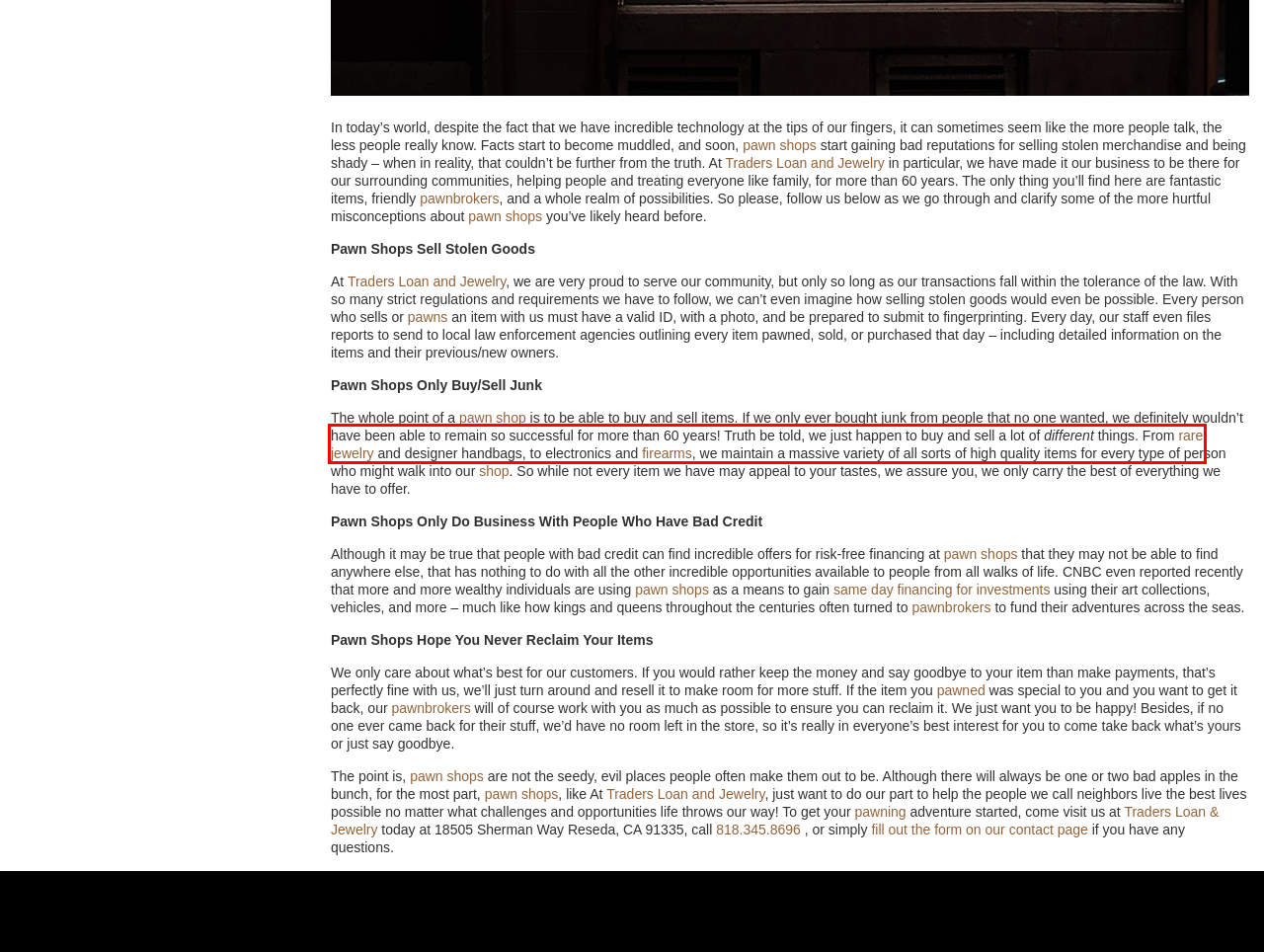Consider the screenshot of a webpage with a red bounding box and select the webpage description that best describes the new page that appears after clicking the element inside the red box. Here are the candidates:
A. Contact Us - Traders Loan & Jewelry
B. Pawnbrokers San Fernando Valley - Traders Loan & Jewelry
C. News - Traders Loan & Jewelry
D. Fine Jewelry - Traders Loan & Jewelry
E. General News Archives - Traders Loan & Jewelry
F. Buy, Sell or Trade - Traders Loan & Jewelry
G. Use a Pawn Shop to Finance Your Business Idea - Traders Loan & Jewelry
H. Gun Store San Fernando Valley CA | Gun Store Reseda CA| Traders Loan & Jewelry

D